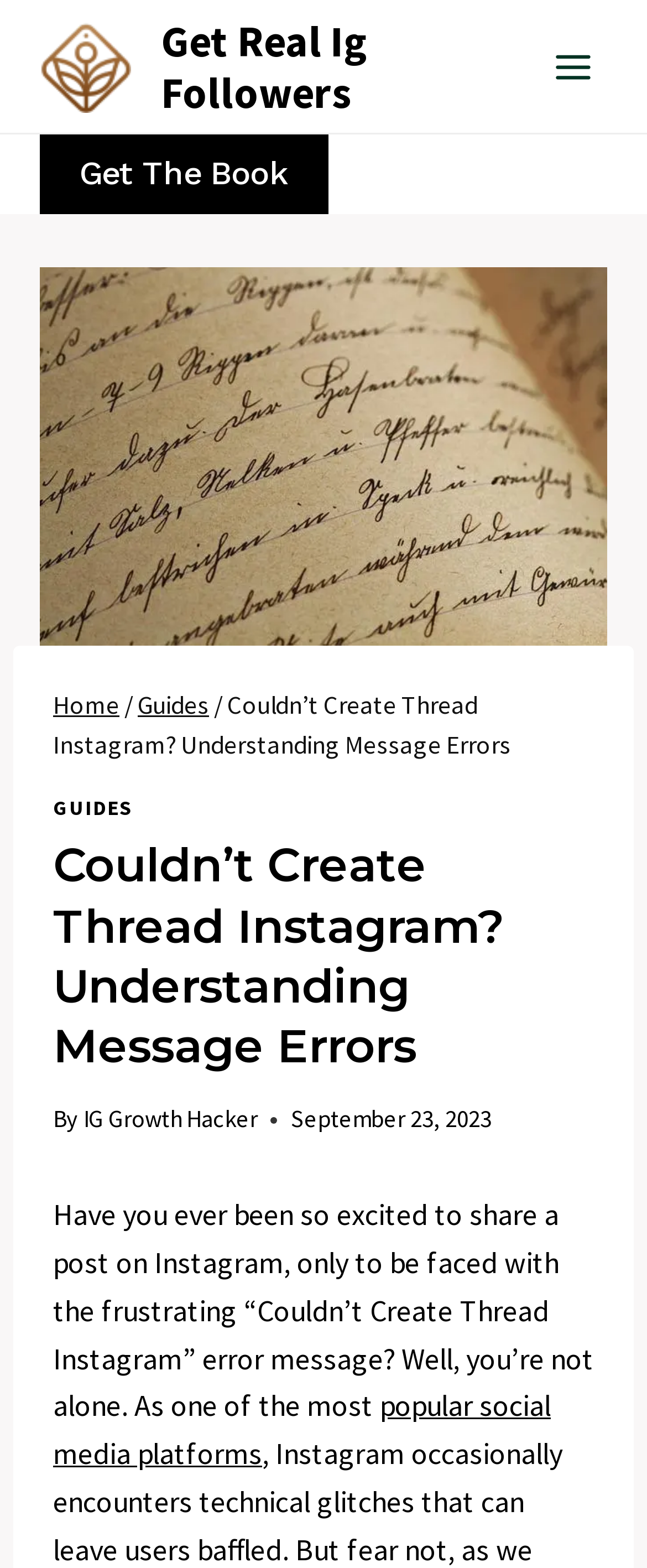Refer to the image and provide an in-depth answer to the question:
What is the category of the article?

The category of the article can be determined by looking at the breadcrumbs navigation section, which displays 'Home > Guides > Couldn’t Create Thread Instagram? Understanding Message Errors'. This indicates that the article belongs to the 'Guides' category.